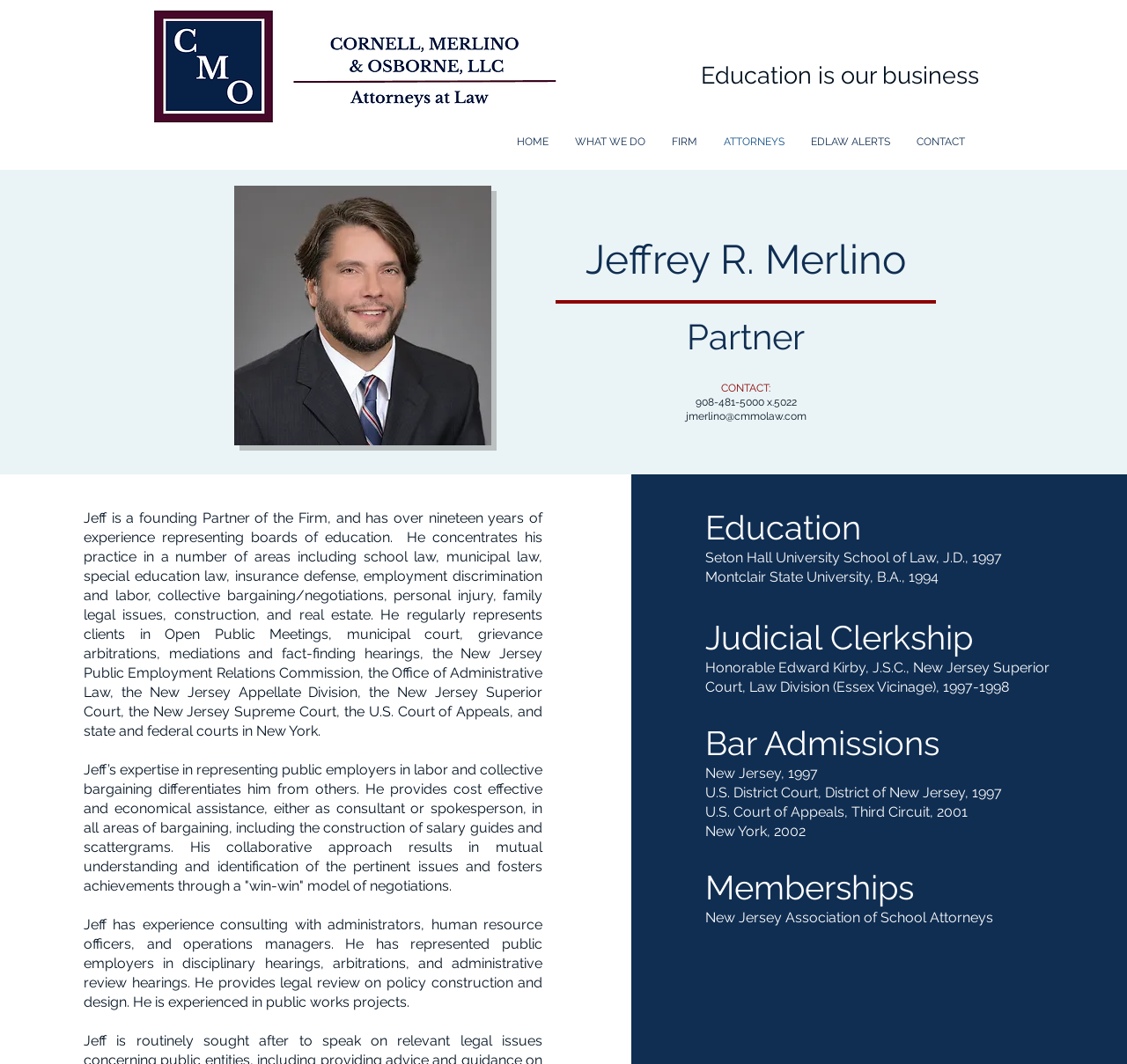Pinpoint the bounding box coordinates of the clickable element to carry out the following instruction: "Share this post on social media."

None